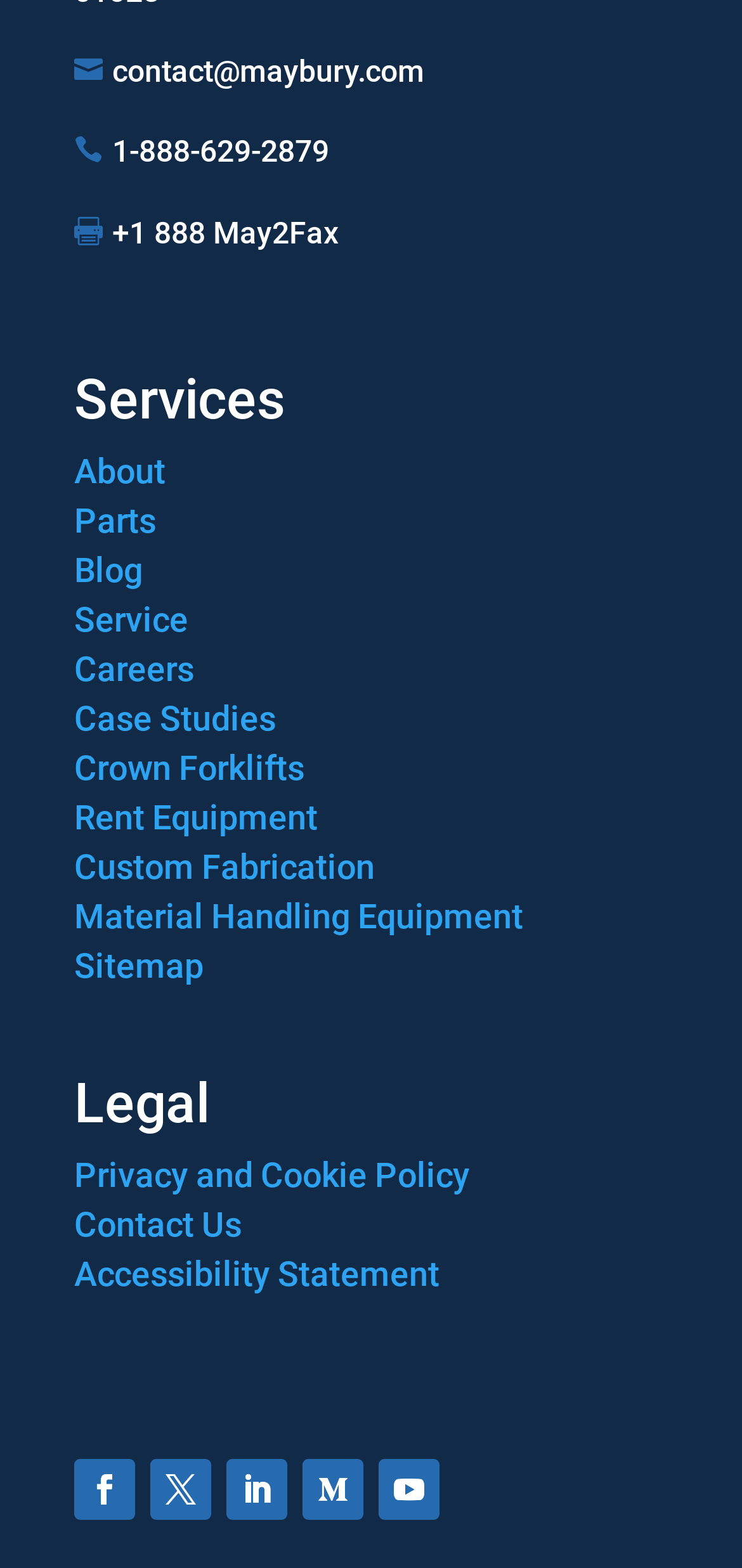Determine the bounding box coordinates for the region that must be clicked to execute the following instruction: "Learn about the company's services".

[0.1, 0.237, 0.9, 0.285]